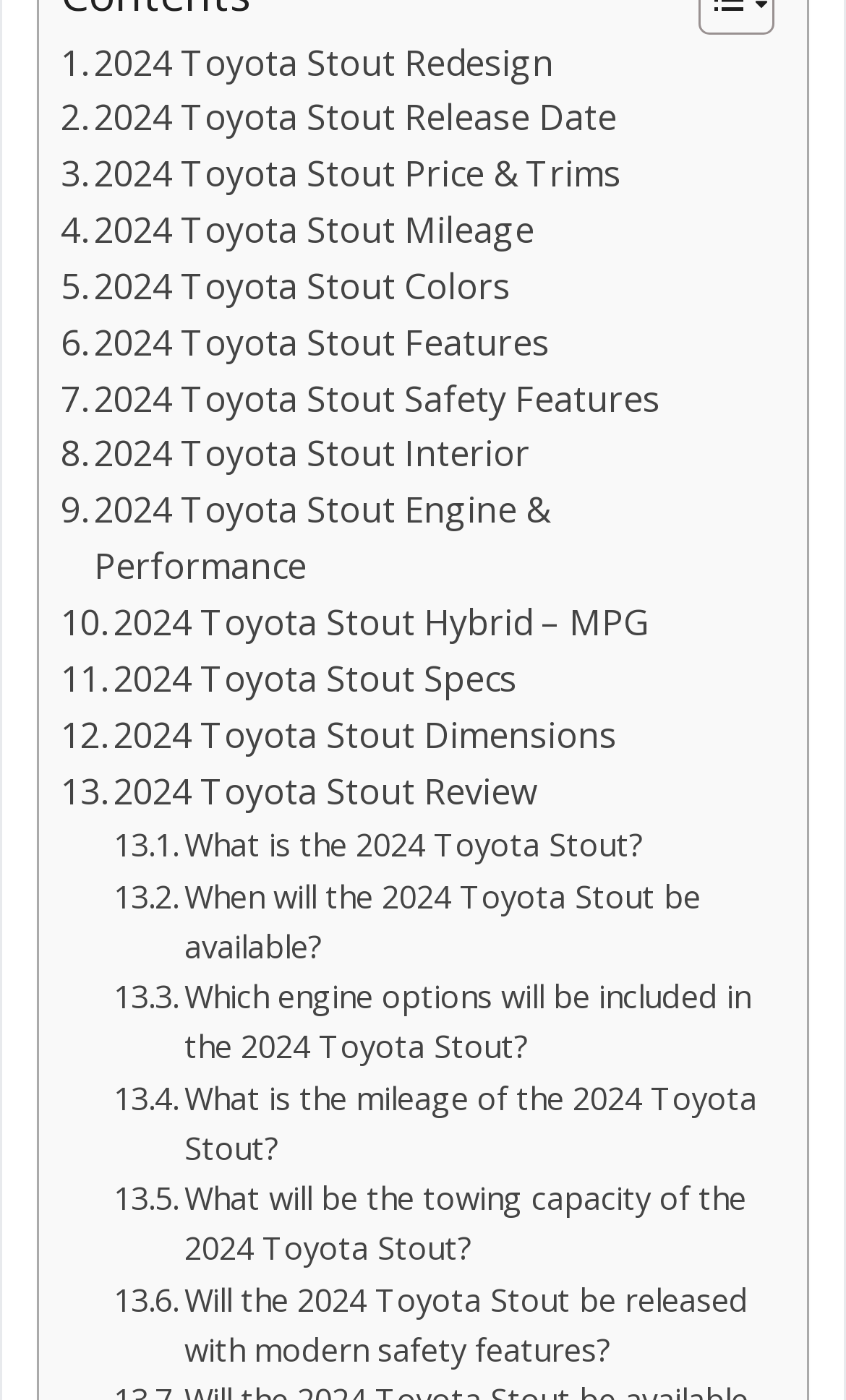Please give a concise answer to this question using a single word or phrase: 
What is the topic of the last link on the webpage?

Review